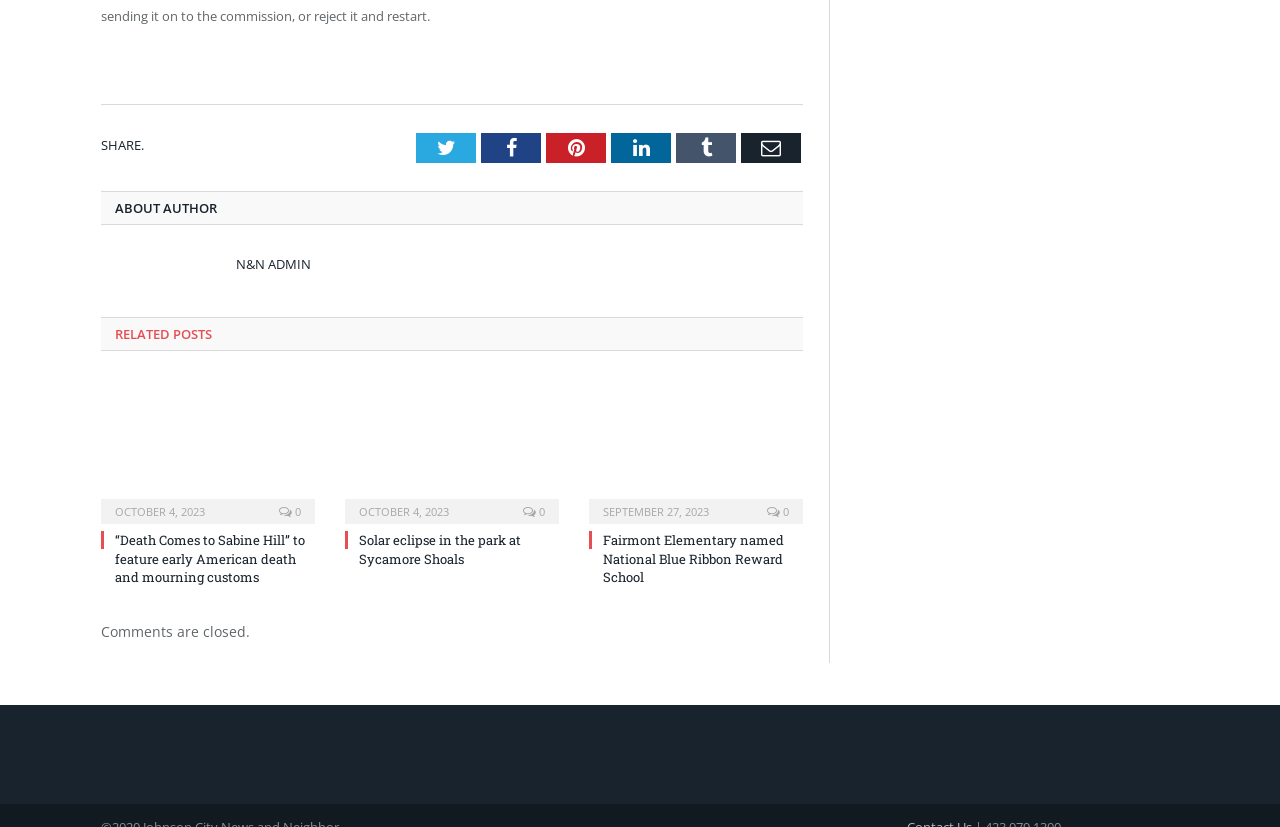What is the date of the second related post?
From the details in the image, answer the question comprehensively.

I looked at the second article section and found the date 'OCTOBER 4, 2023' next to the time element, which suggests that the second related post was published on this date.